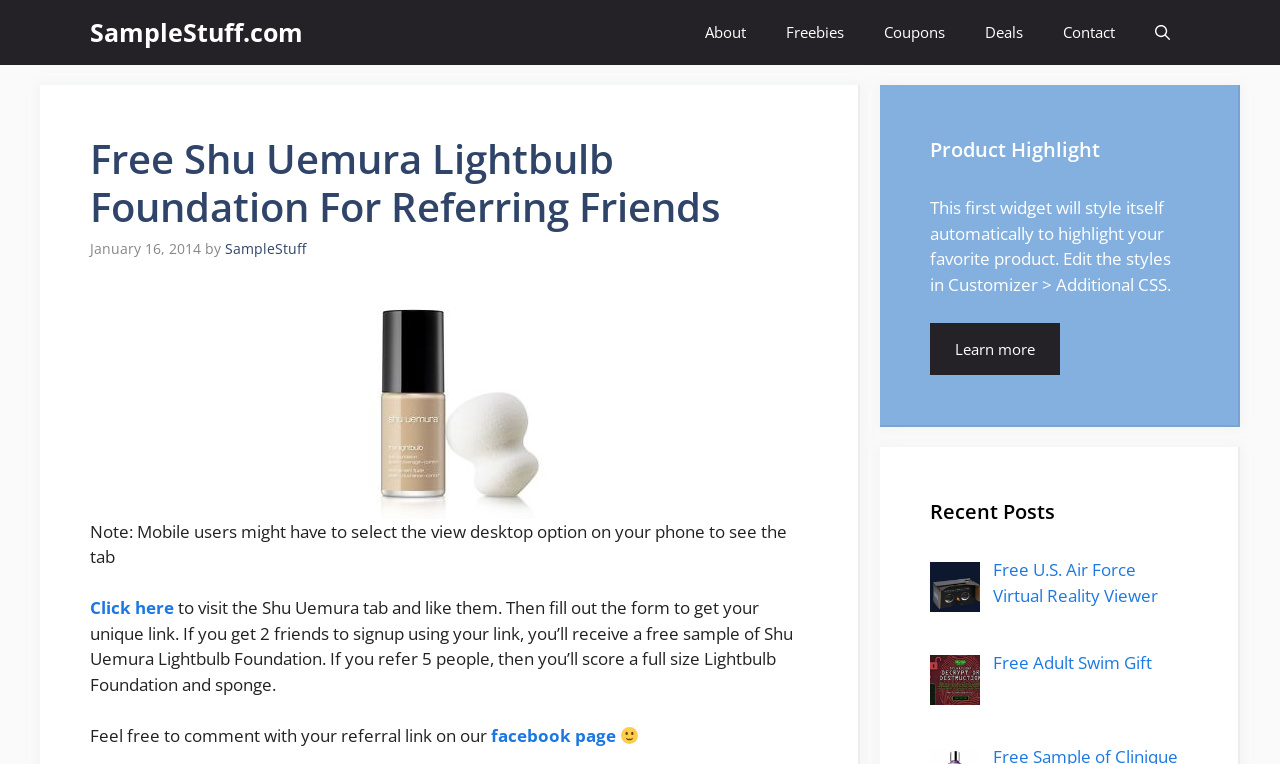Provide a single word or phrase answer to the question: 
What is the first link in the navigation bar?

SampleStuff.com